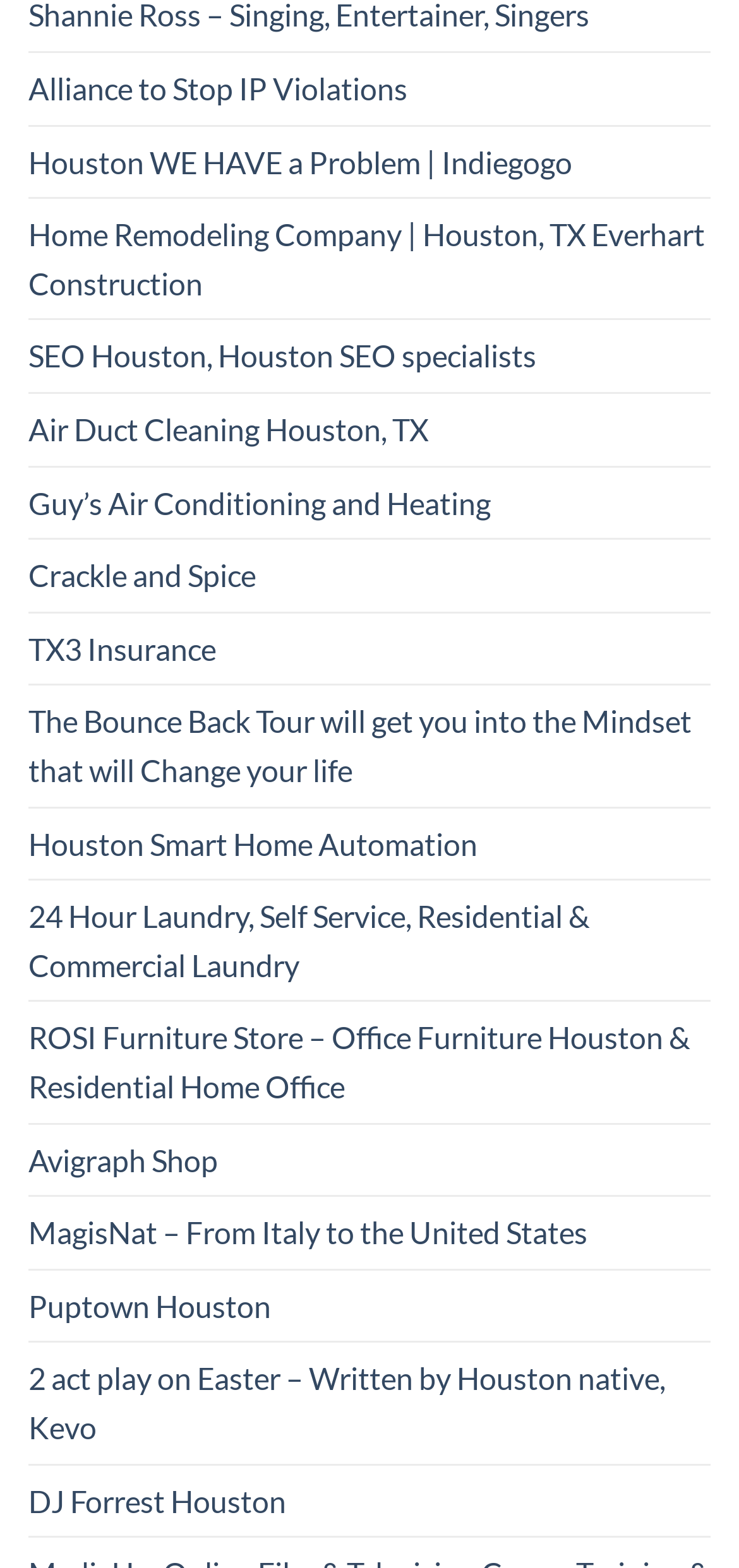Respond to the question below with a single word or phrase:
What is the link below 'SEO Houston, Houston SEO specialists'?

Air Duct Cleaning Houston, TX